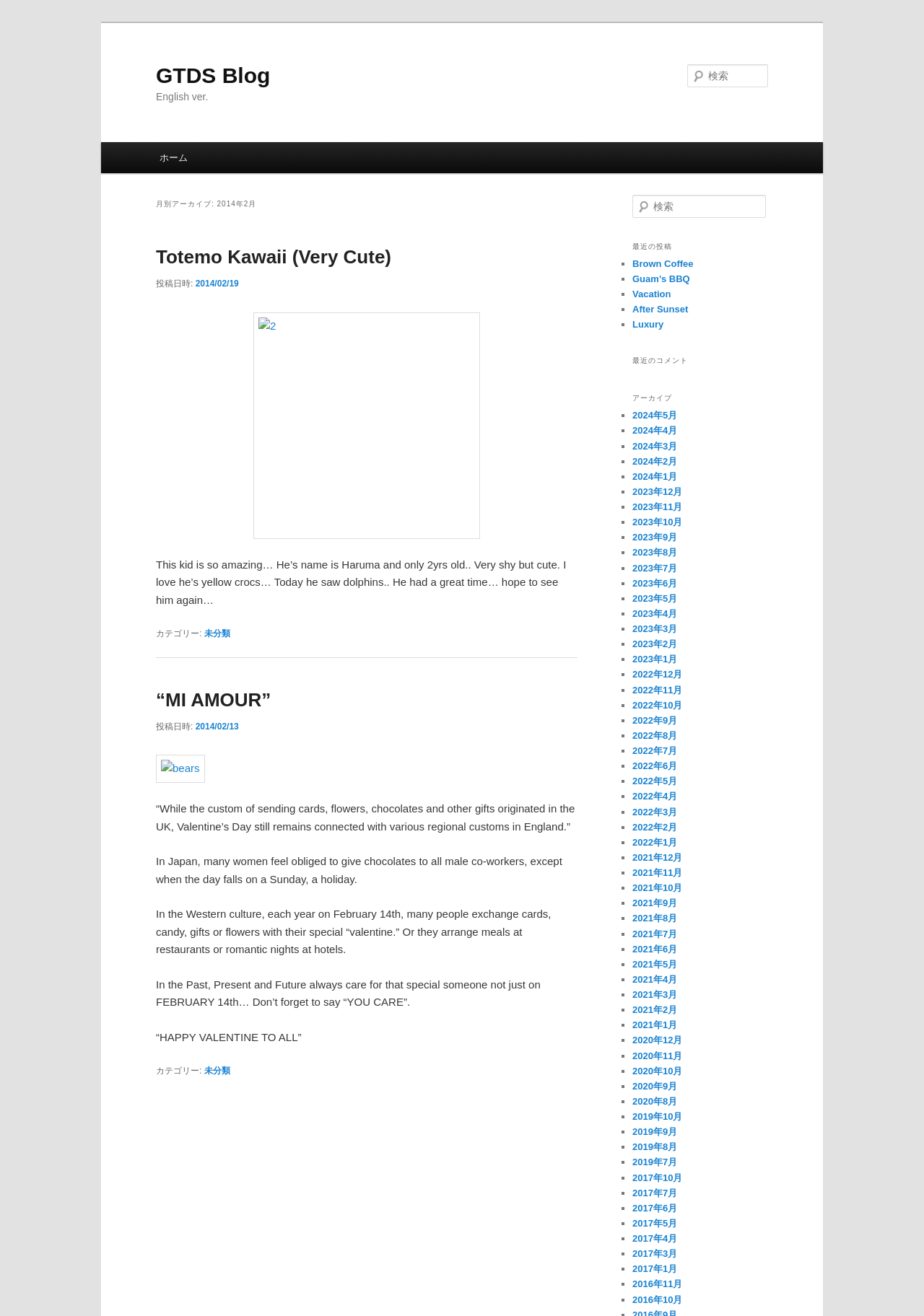Please locate the bounding box coordinates for the element that should be clicked to achieve the following instruction: "Share on Facebook". Ensure the coordinates are given as four float numbers between 0 and 1, i.e., [left, top, right, bottom].

None